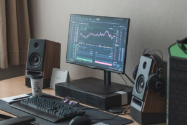What type of keyboard is used?
Kindly offer a comprehensive and detailed response to the question.

The caption specifically mentions a mechanical keyboard, which is a type of keyboard known for its tactile feedback and precision, often preferred by professionals and gamers.